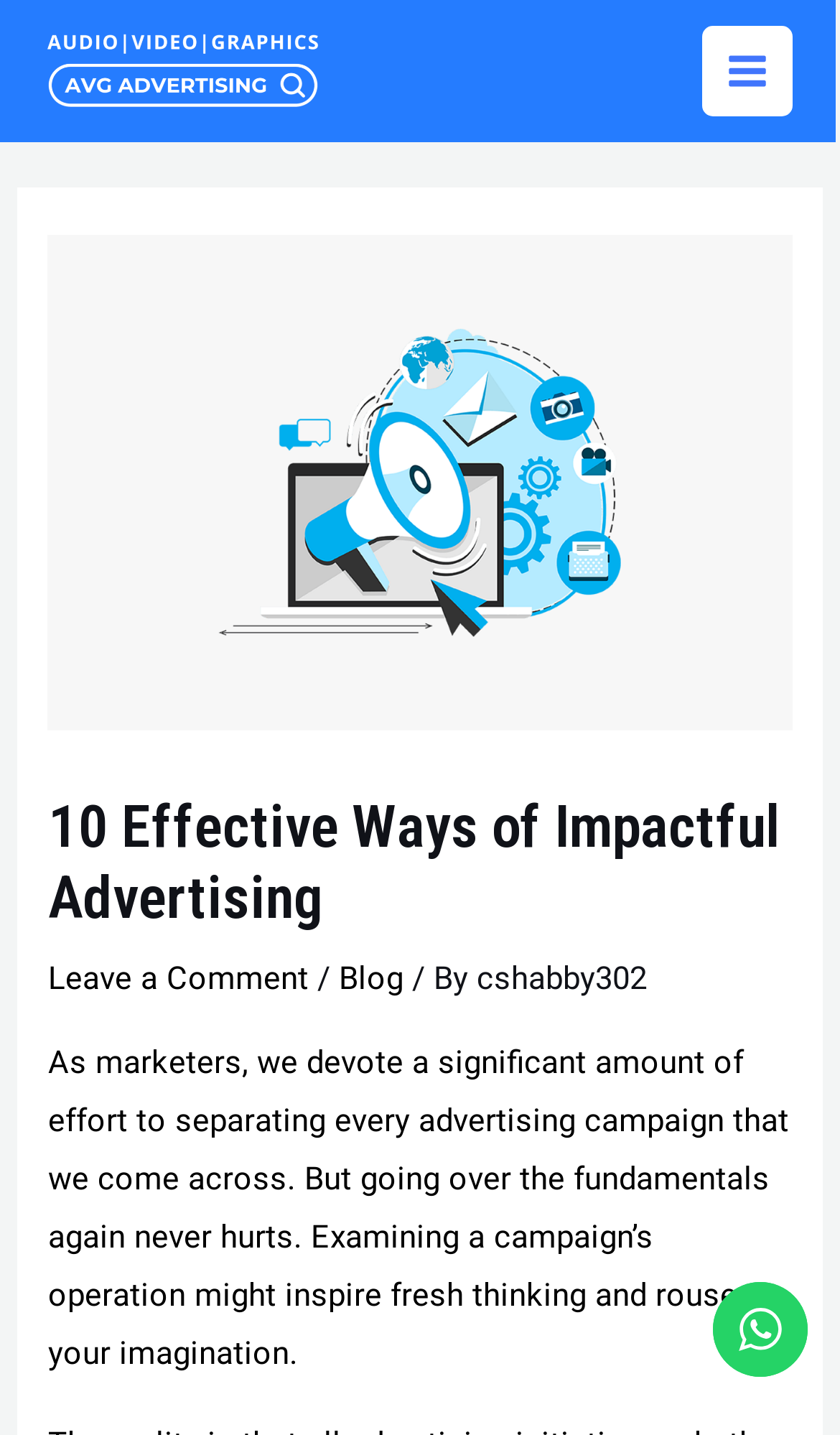Based on the image, please elaborate on the answer to the following question:
Who is the author of the article?

The author of the article can be found in the text 'By cshabby302' with bounding box coordinates [0.481, 0.668, 0.568, 0.695]. This text is located below the main heading of the webpage.